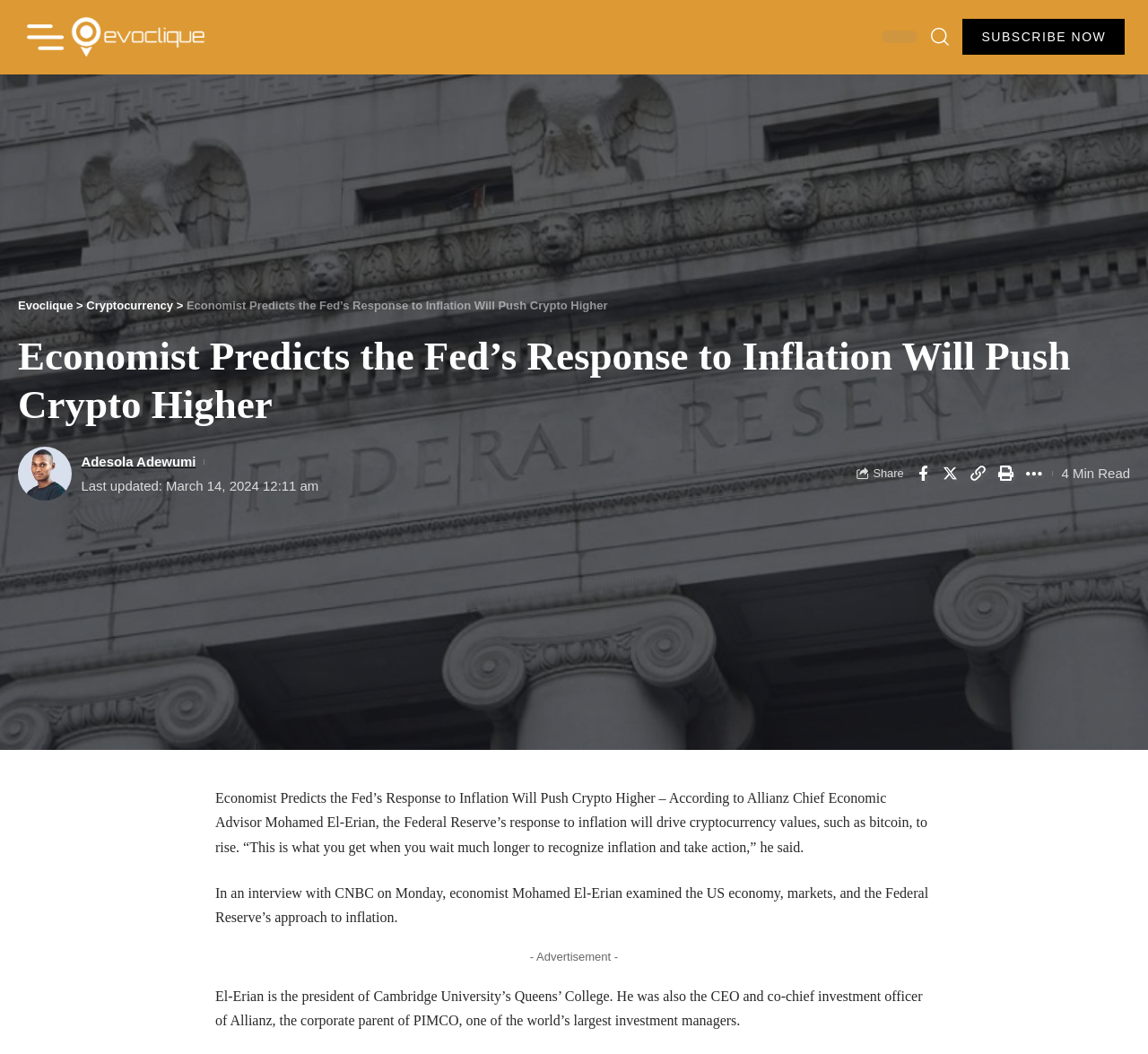What is the estimated reading time of the article?
Refer to the image and provide a one-word or short phrase answer.

4 Min